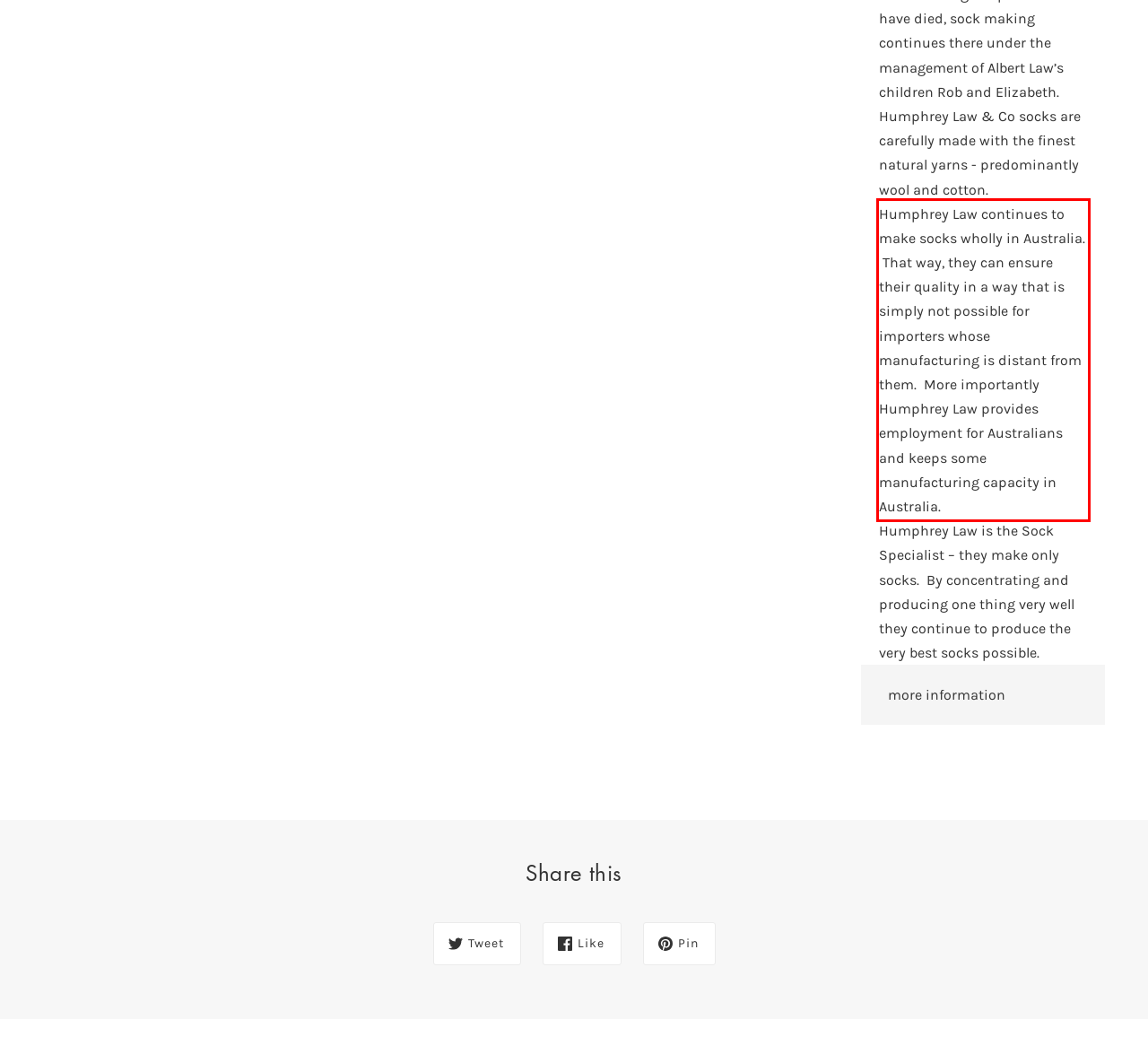Look at the webpage screenshot and recognize the text inside the red bounding box.

Humphrey Law continues to make socks wholly in Australia. That way, they can ensure their quality in a way that is simply not possible for importers whose manufacturing is distant from them. More importantly Humphrey Law provides employment for Australians and keeps some manufacturing capacity in Australia.